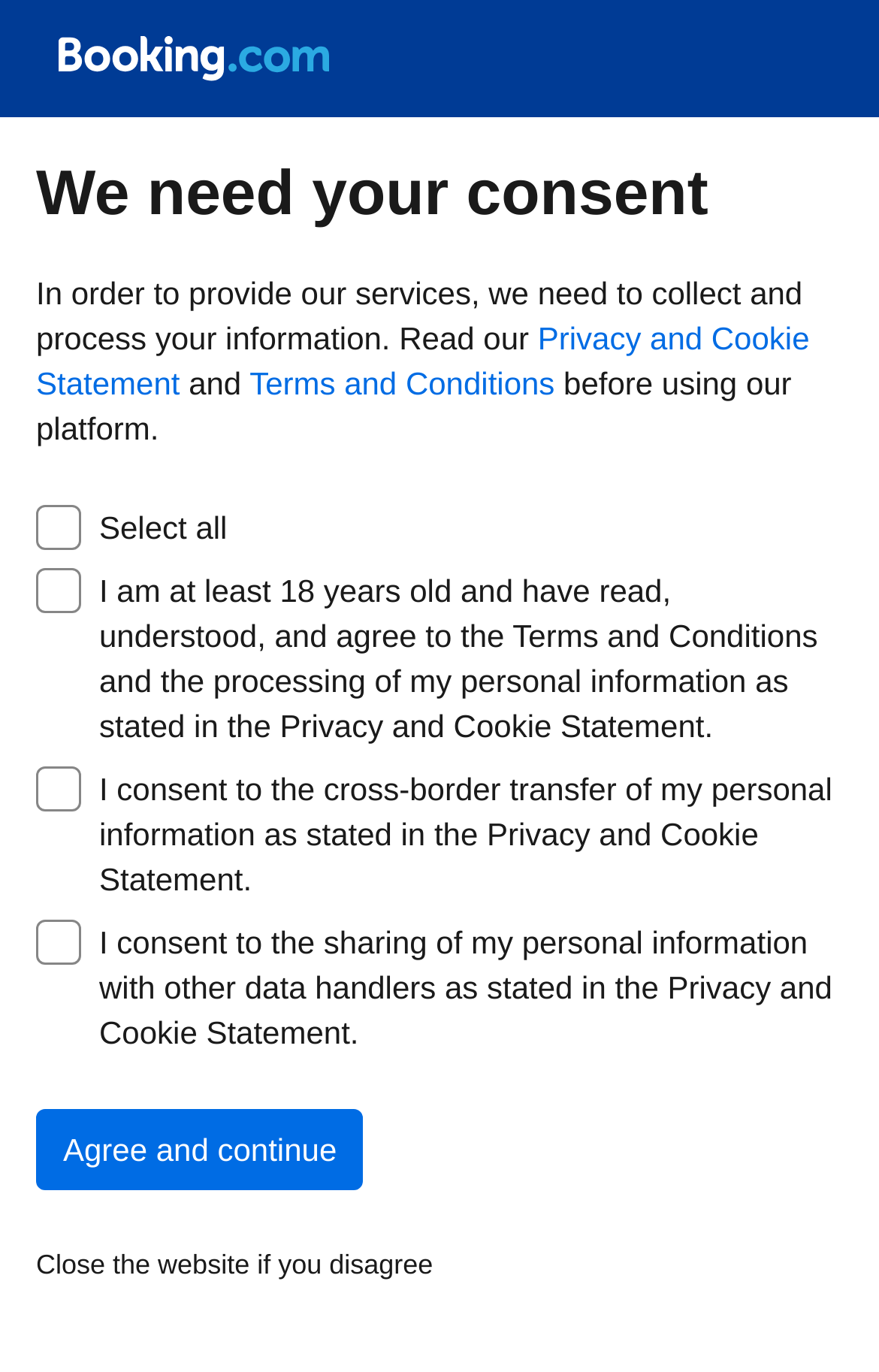Identify and extract the main heading from the webpage.

We need your consent